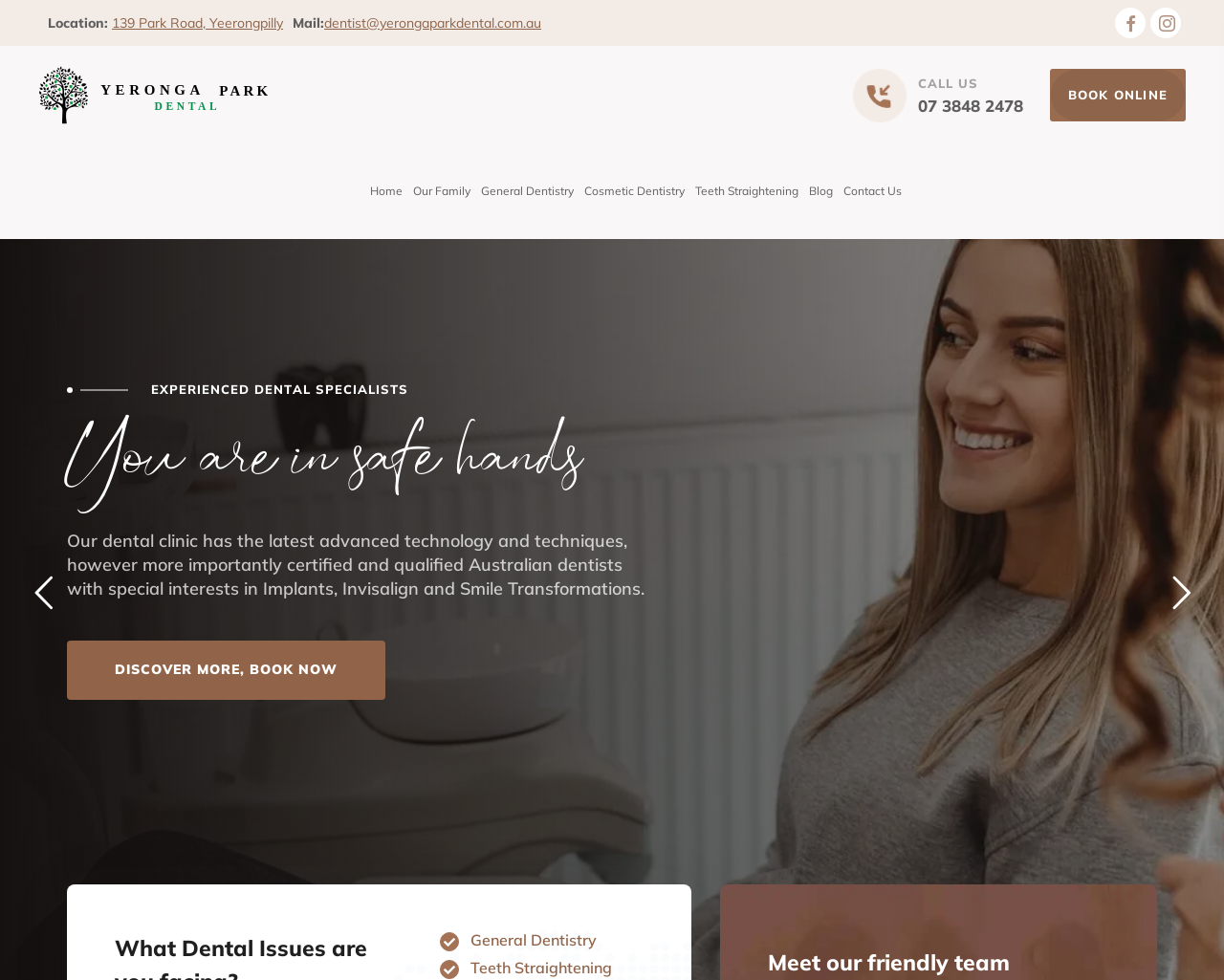What services does Yeronga Park Dental offer?
Please answer the question with as much detail and depth as you can.

I found the services offered by Yeronga Park Dental by looking at the navigation menu at the top of the webpage. The menu items include 'General Dentistry', 'Cosmetic Dentistry', and 'Teeth Straightening', which suggest that these are some of the main services provided by the dental clinic.